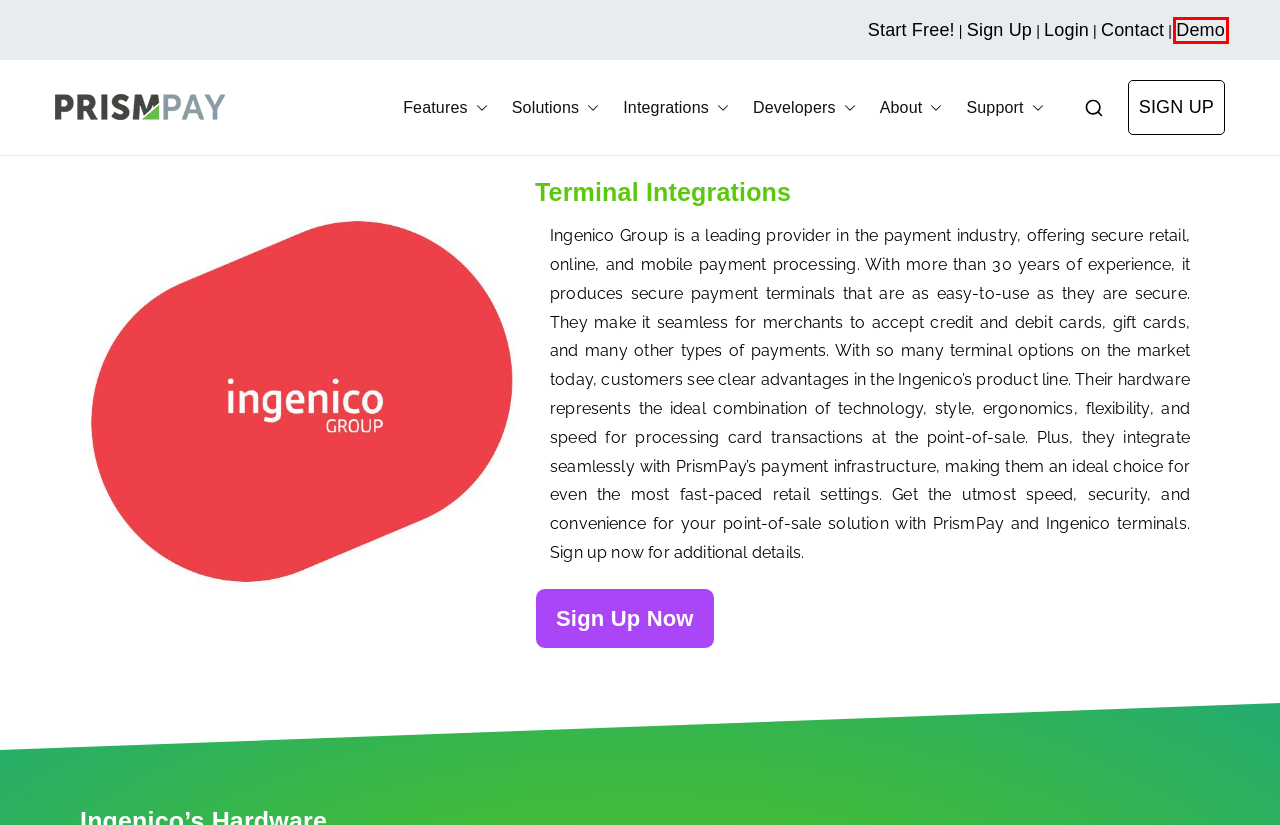You are given a screenshot of a webpage with a red rectangle bounding box. Choose the best webpage description that matches the new webpage after clicking the element in the bounding box. Here are the candidates:
A. Contact - Prismpay Payment Gateway
B. Prismpay Features Overview | Just a Few Main Features Plus Much More
C. Request a Demo of PrismPay - Prismpay Payment Gateway
D. Support - Prismpay Payment Gateway
E. Integrations - Prismpay Payment Gateway
F. Intuitive API & Developer Support for Any Payment System Integration
G. Payment Gateway | Prismpay | EMV Payment Solutions
H. About Us at Prismpay | Learn More Today!

C